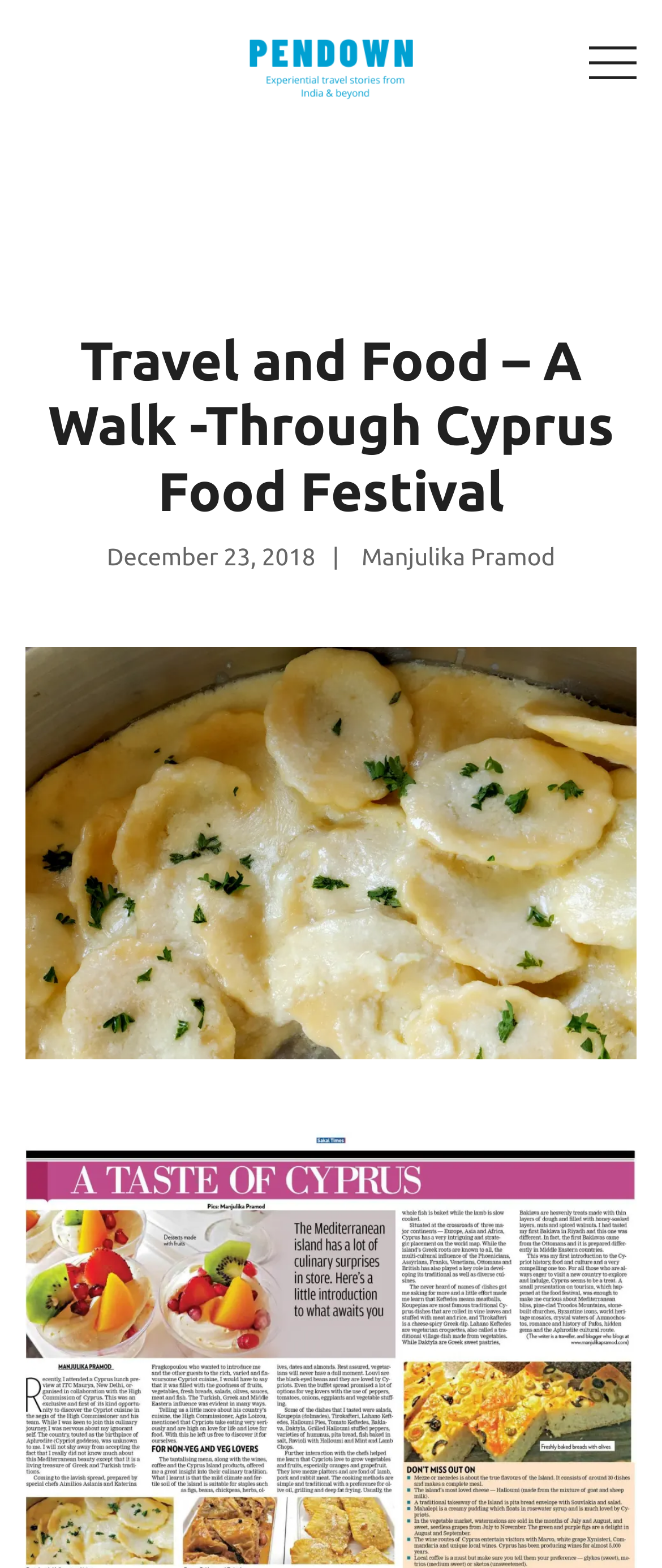What is the author of the article?
Please respond to the question with as much detail as possible.

I found the author's name by looking at the link element with the text 'Manjulika Pramod' which is located below the heading 'Travel and Food – A Walk -Through Cyprus Food Festival'.